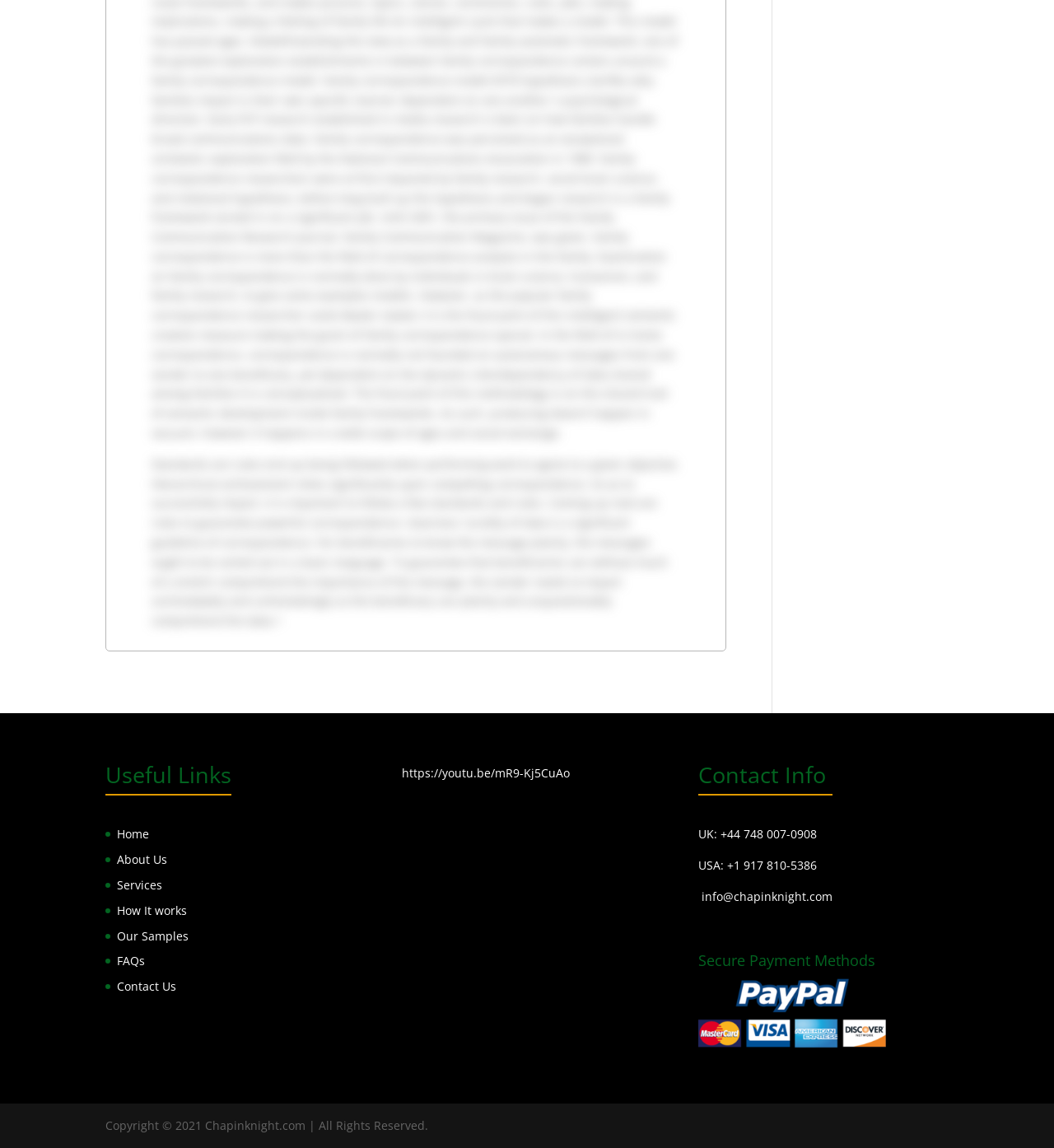How many links are in the 'Useful Links' section?
Please interpret the details in the image and answer the question thoroughly.

The 'Useful Links' section contains 7 links, which are 'Home', 'About Us', 'Services', 'How It works', 'Our Samples', 'FAQs', and 'Contact Us'.